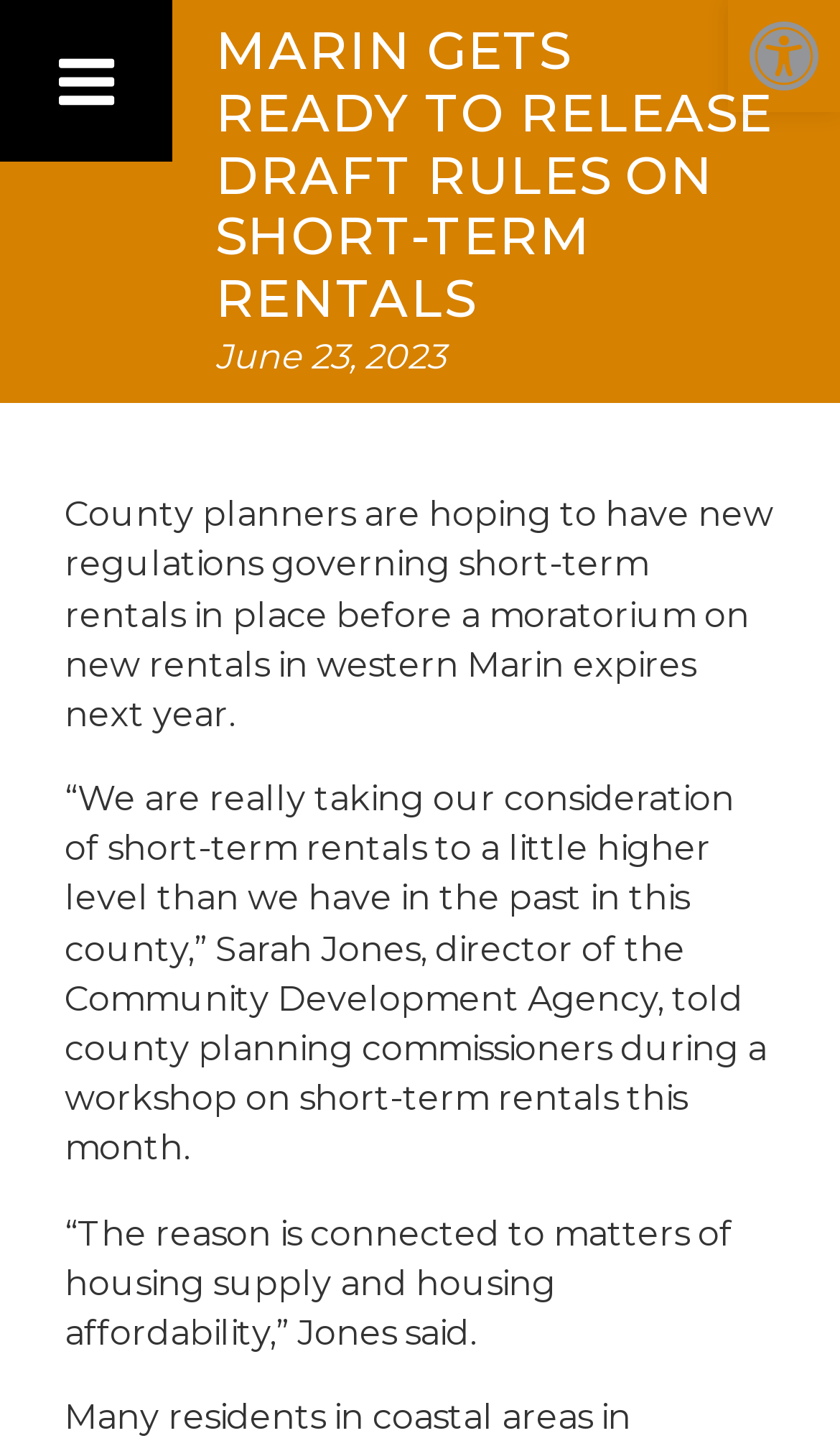Using the provided element description: "SF Neighborhoods", determine the bounding box coordinates of the corresponding UI element in the screenshot.

[0.103, 0.77, 0.795, 0.815]